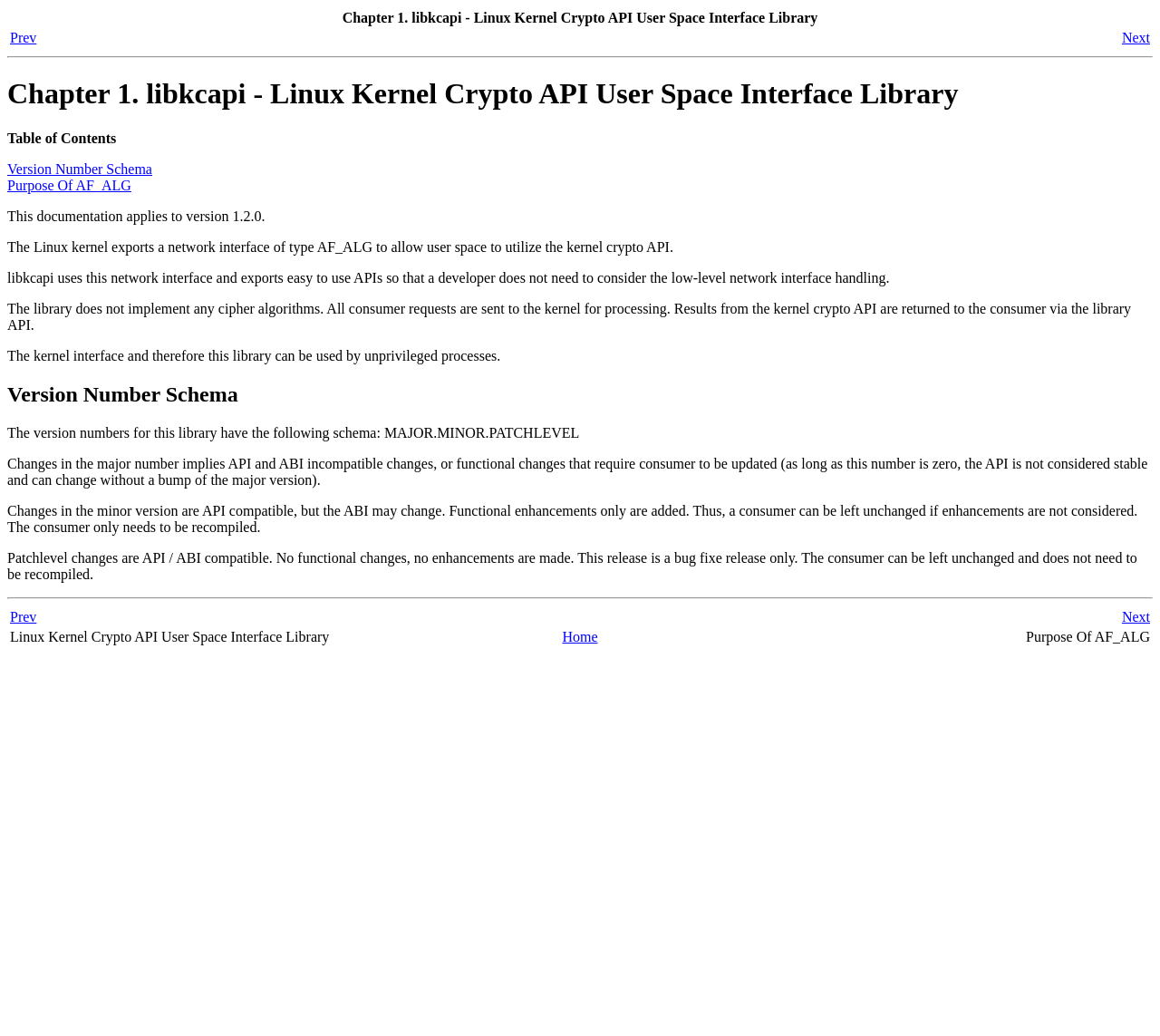What type of interface does the Linux kernel export?
Examine the image closely and answer the question with as much detail as possible.

The webpage states that the Linux kernel exports a network interface of type AF_ALG to allow user space to utilize the kernel crypto API.